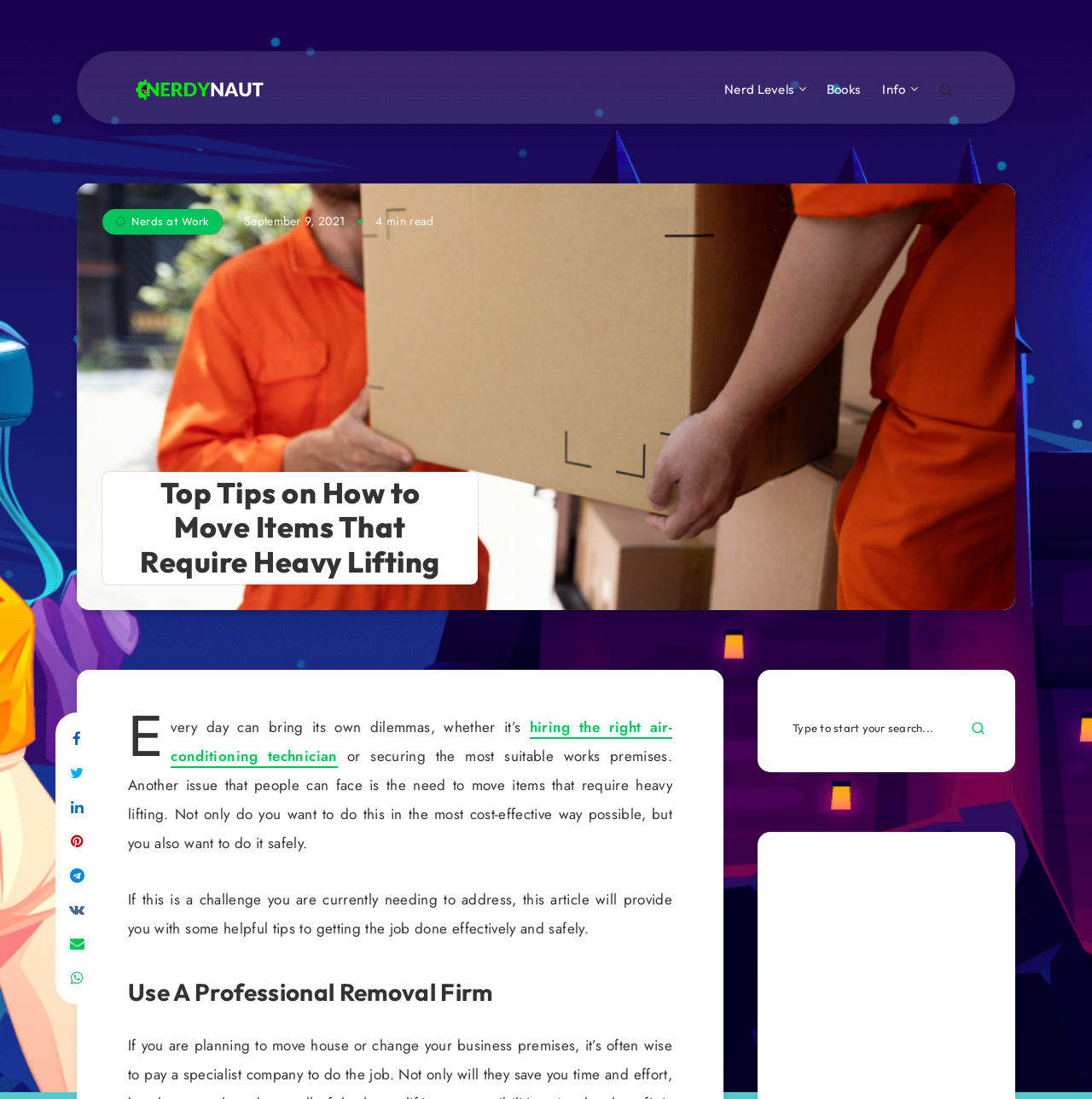Please identify the bounding box coordinates of the element I should click to complete this instruction: 'Type to start your search'. The coordinates should be given as four float numbers between 0 and 1, like this: [left, top, right, bottom].

[0.713, 0.644, 0.91, 0.679]